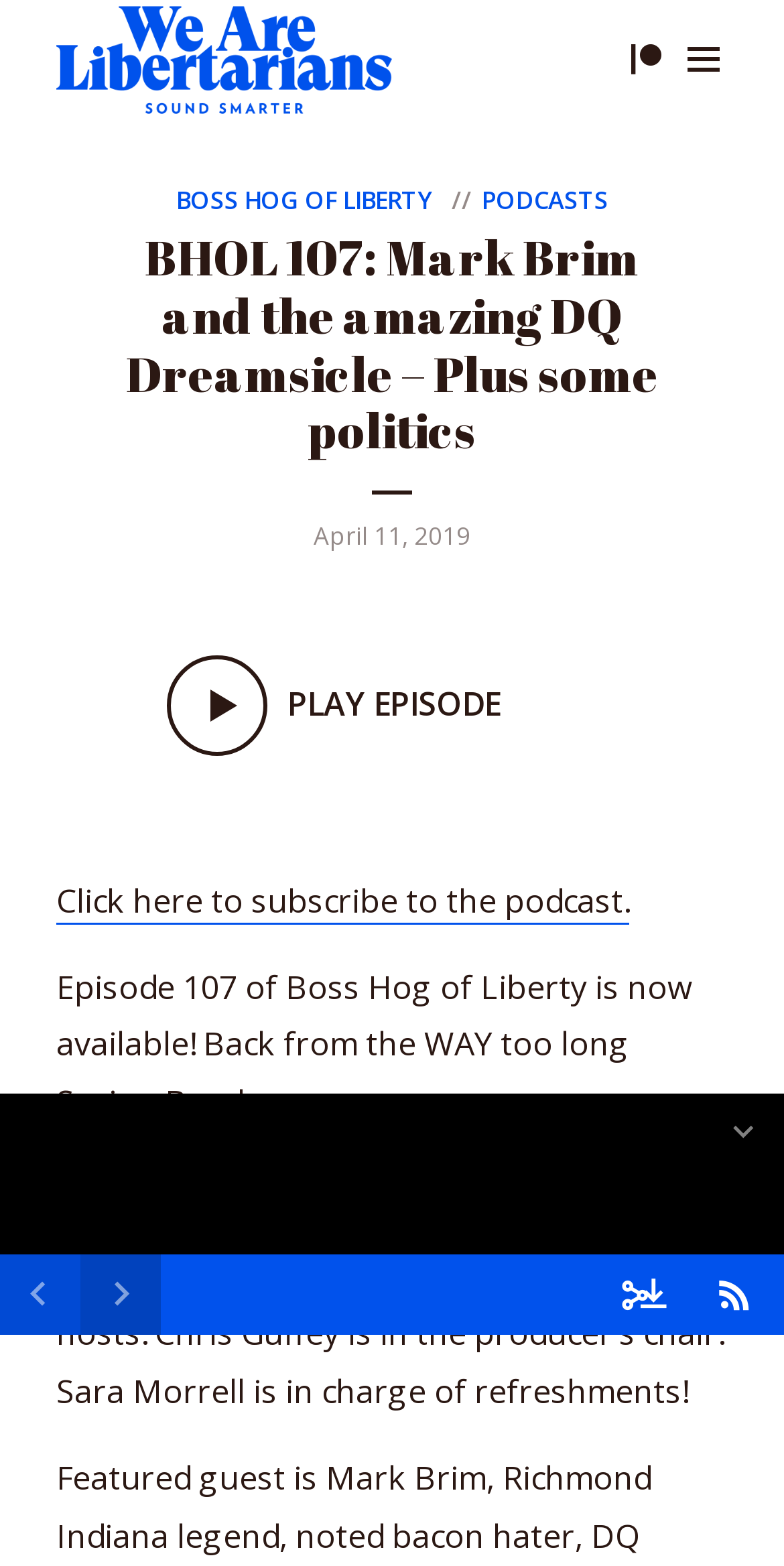Using the webpage screenshot, locate the HTML element that fits the following description and provide its bounding box: "name="s" placeholder="Site search"".

None